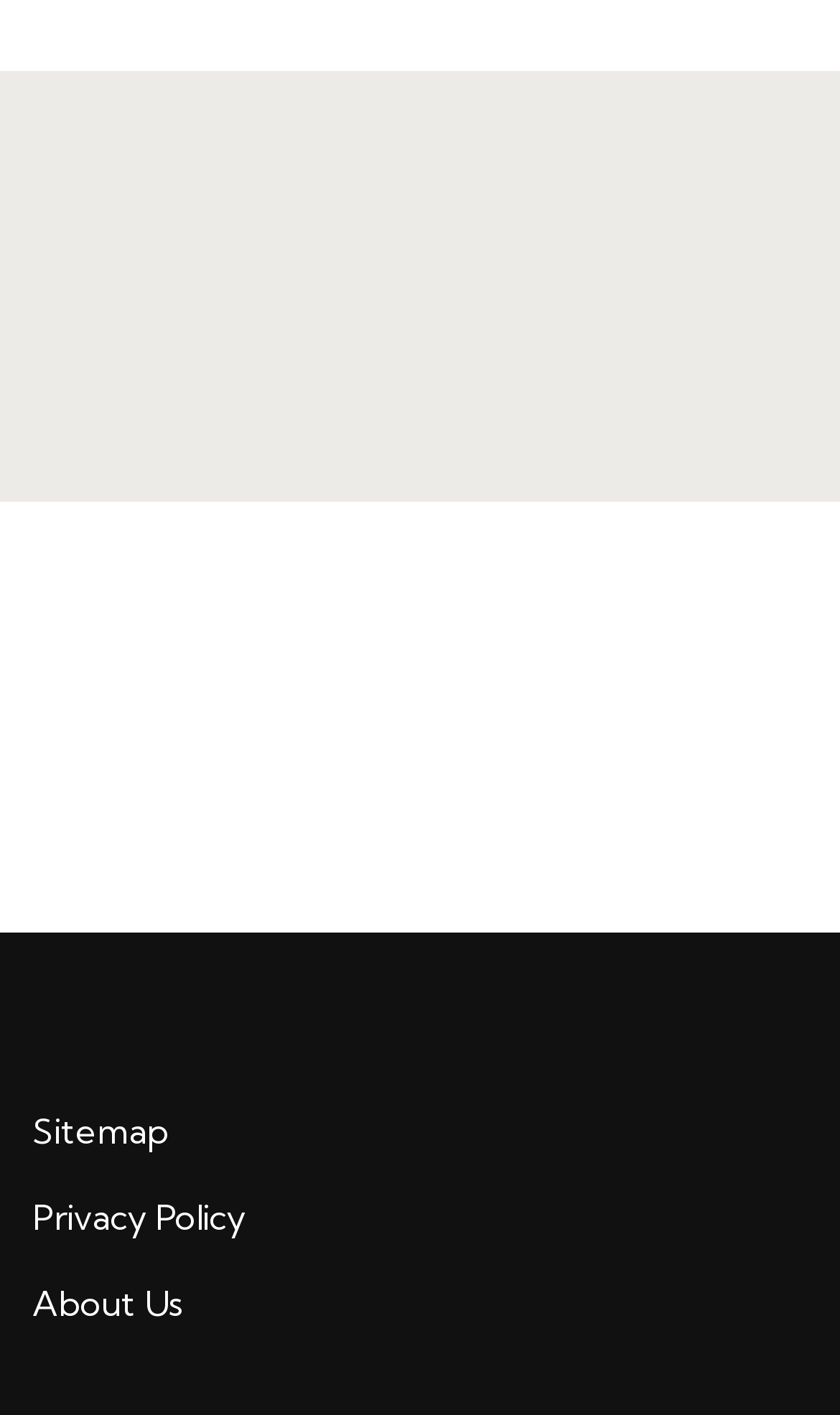Extract the bounding box coordinates of the UI element described by: "Sitemap". The coordinates should include four float numbers ranging from 0 to 1, e.g., [left, top, right, bottom].

[0.038, 0.783, 0.2, 0.814]